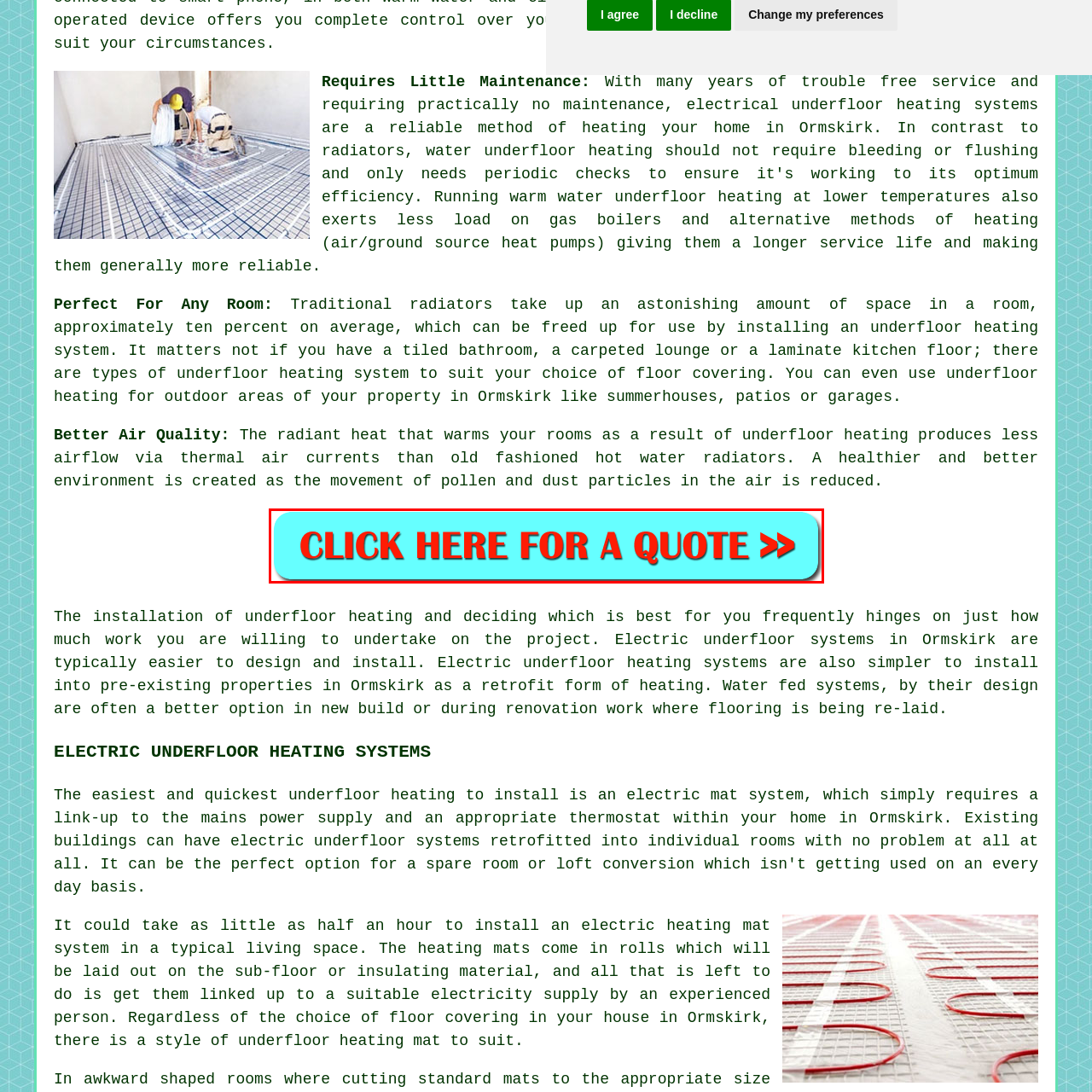Offer an in-depth description of the scene contained in the red rectangle.

The image features a prominent call-to-action button titled "CLICK HERE FOR A QUOTE >>". This vibrant button, highlighted in a bright turquoise background with bold red text, encourages users to obtain a quote for underfloor heating services. Positioned within the context of information about underfloor heating installations and versatility in various settings, this button serves as a quick access point for potential customers in Ormskirk, UK. It signifies an invitation to engage further with the services being offered, helping to facilitate the decision-making process for those looking to enhance their heating systems.